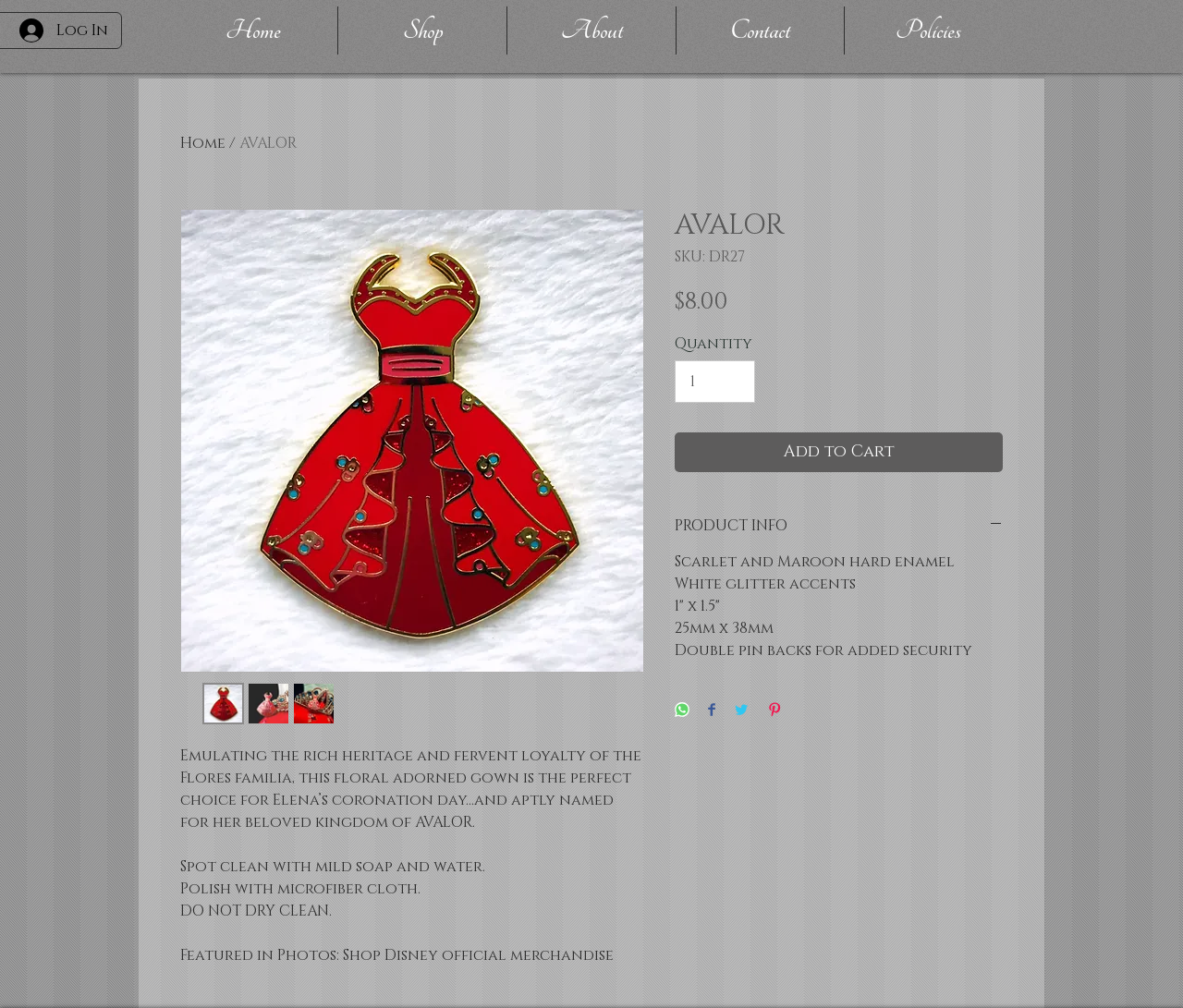Provide the bounding box coordinates of the section that needs to be clicked to accomplish the following instruction: "Go to the shop page."

[0.286, 0.006, 0.428, 0.054]